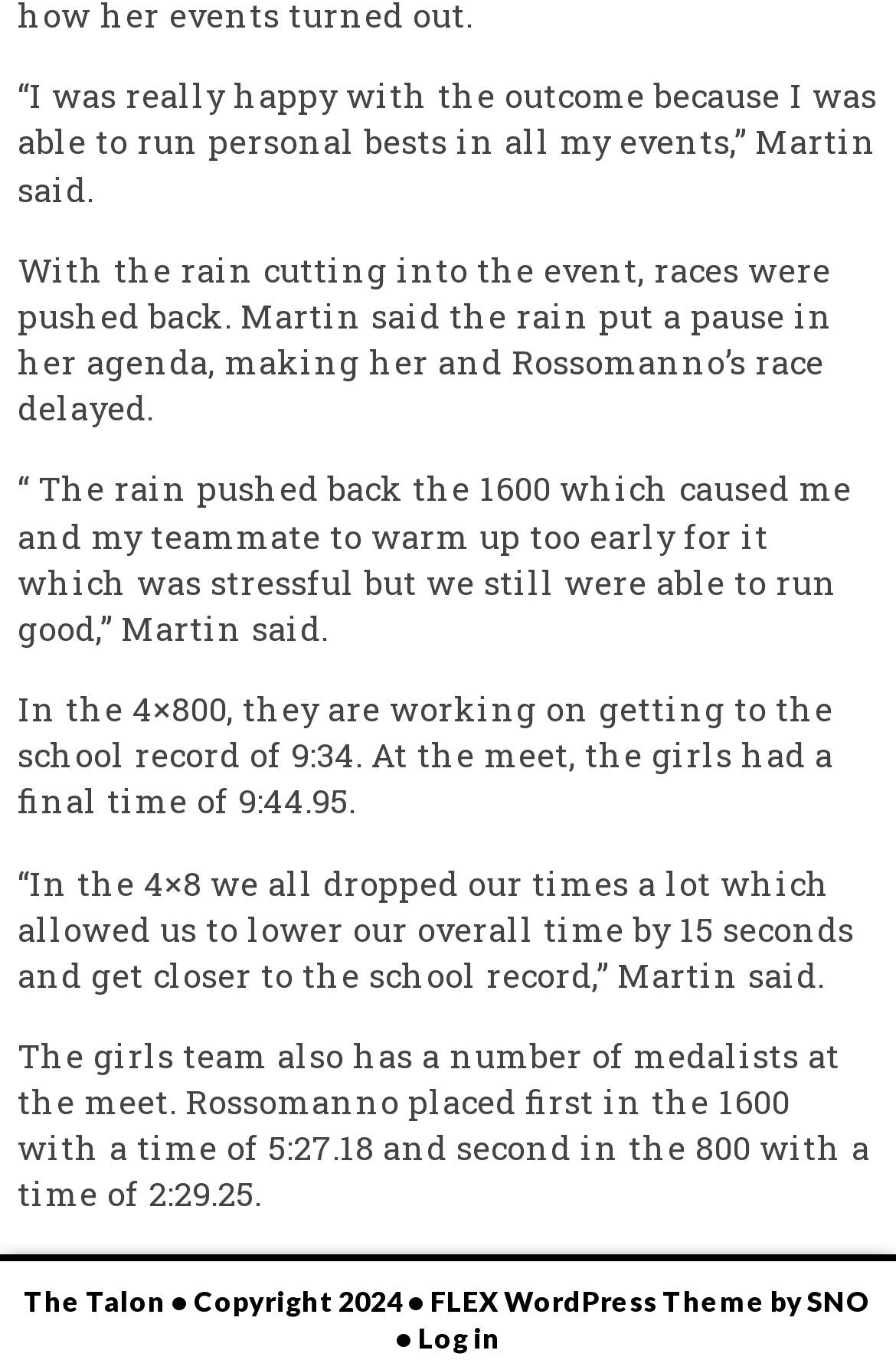What is the event where Martin and her teammate had to warm up too early?
Please provide a comprehensive answer based on the contents of the image.

According to the article, Martin said that the rain pushed back the 1600 event, causing her and her teammate to warm up too early, which was stressful.